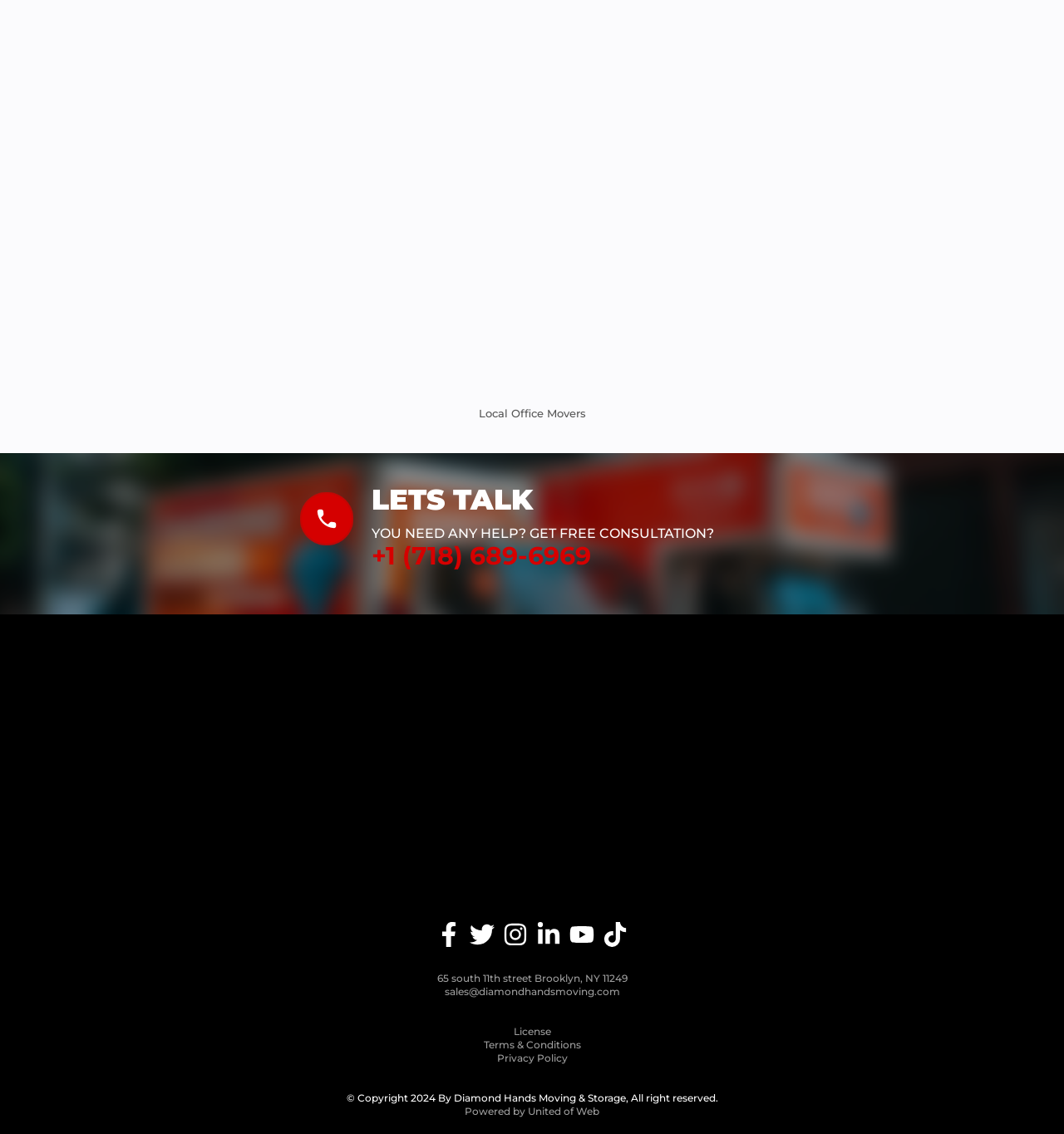What is the phone number for consultation?
Look at the screenshot and respond with one word or a short phrase.

+1 (718) 689-6969